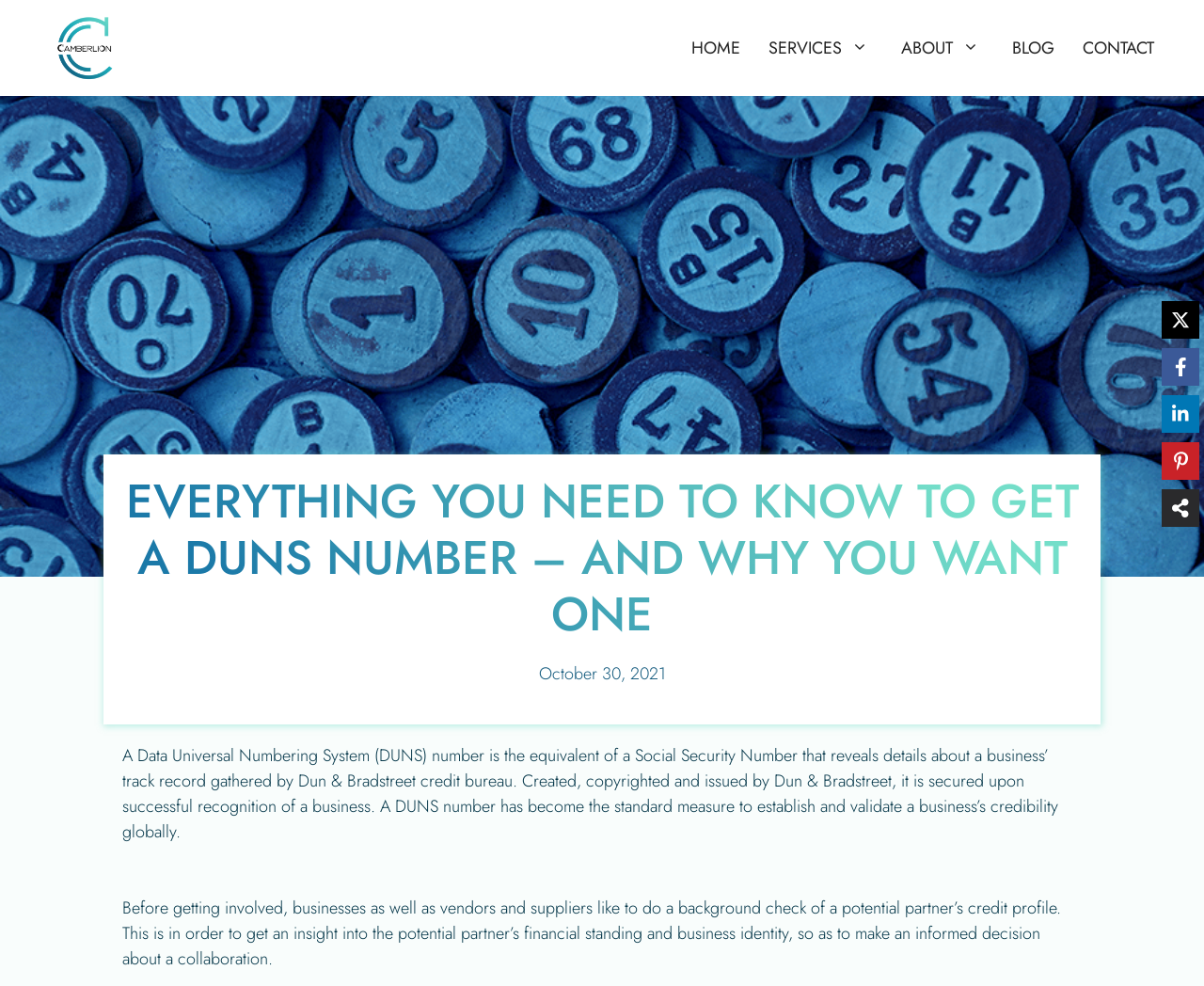Please provide the main heading of the webpage content.

EVERYTHING YOU NEED TO KNOW TO GET A DUNS NUMBER – AND WHY YOU WANT ONE